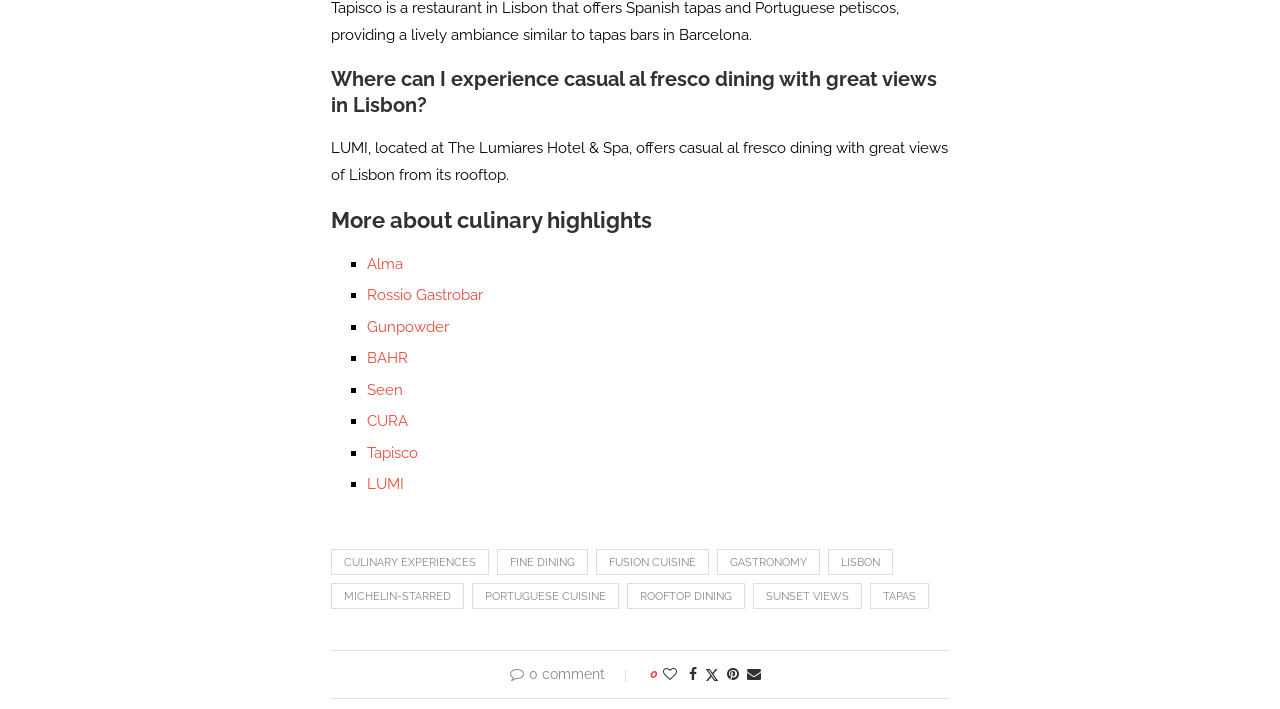Identify the bounding box coordinates for the UI element described as: "Lisbon".

[0.647, 0.774, 0.698, 0.811]